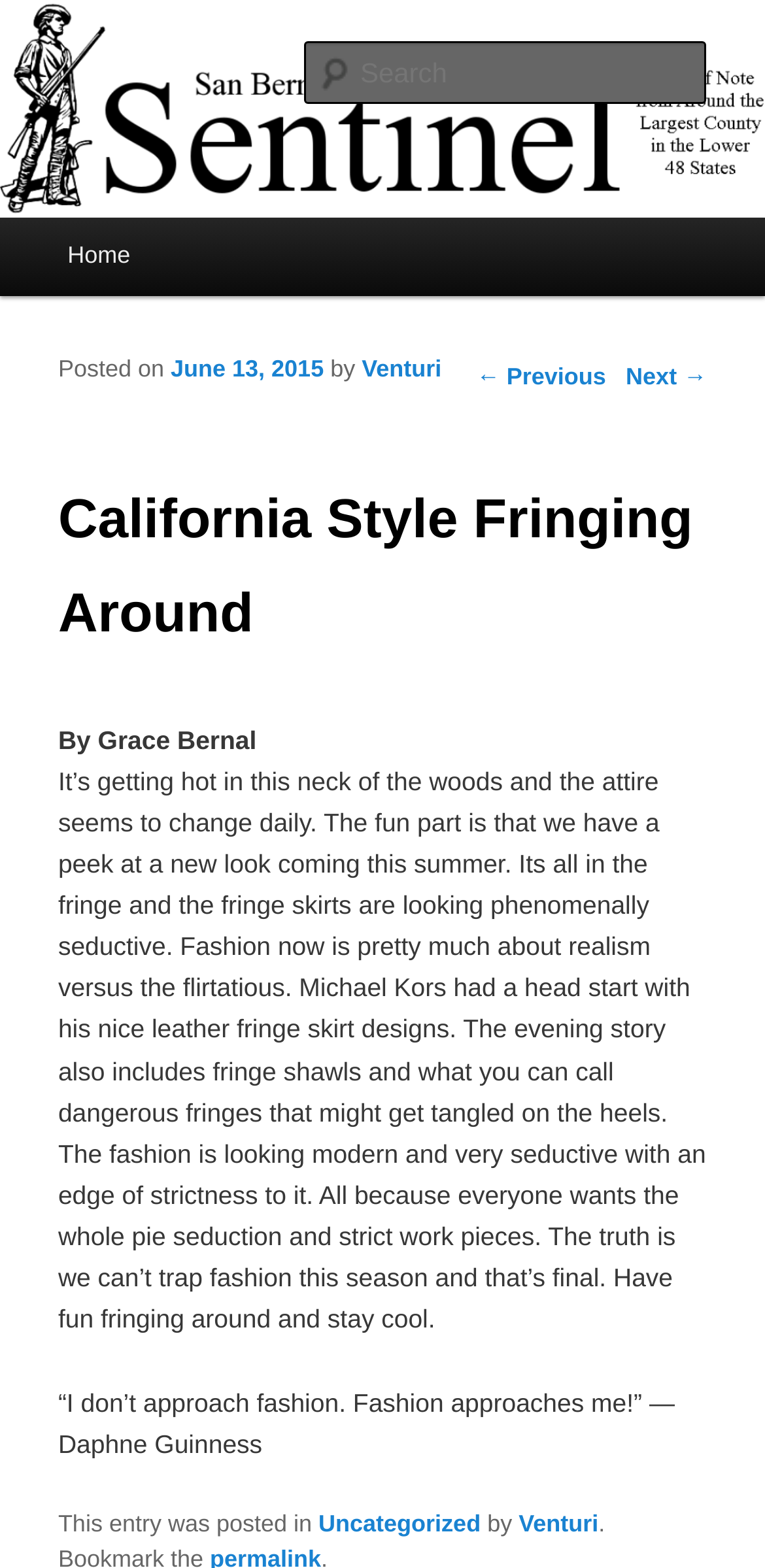What is the date of the main article?
Refer to the image and give a detailed response to the question.

The date of the main article can be determined by looking at the link element with the text 'June 13, 2015' which is located near the top of the article.